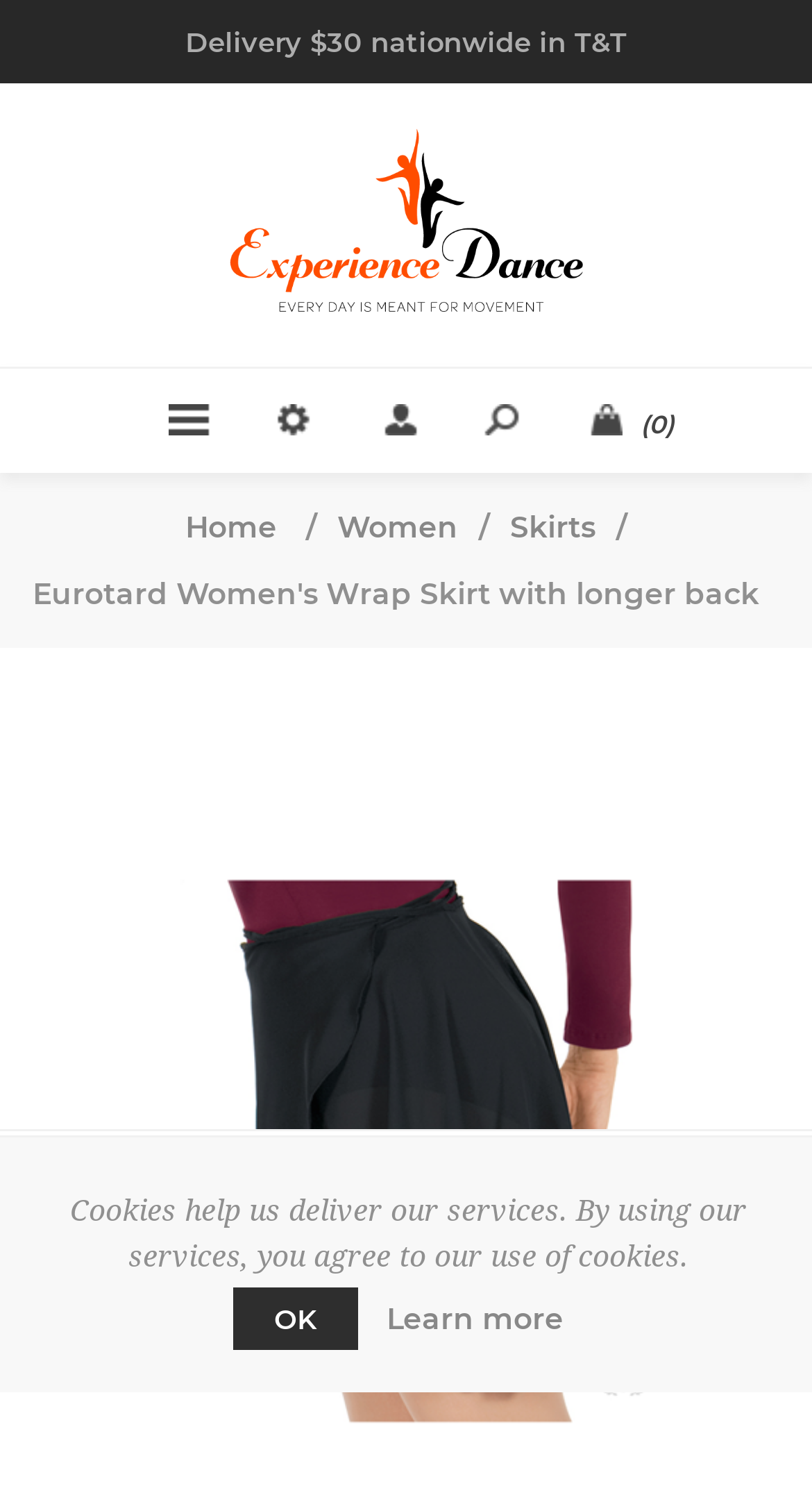What is the purpose of the button at the bottom of the webpage?
Please ensure your answer is as detailed and informative as possible.

The answer can be inferred from the StaticText element with the text 'Cookies help us deliver our services. By using our services, you agree to our use of cookies.' which is located near the bottom of the webpage, and the button element with the text 'OK' which is likely used to accept the cookie policy.